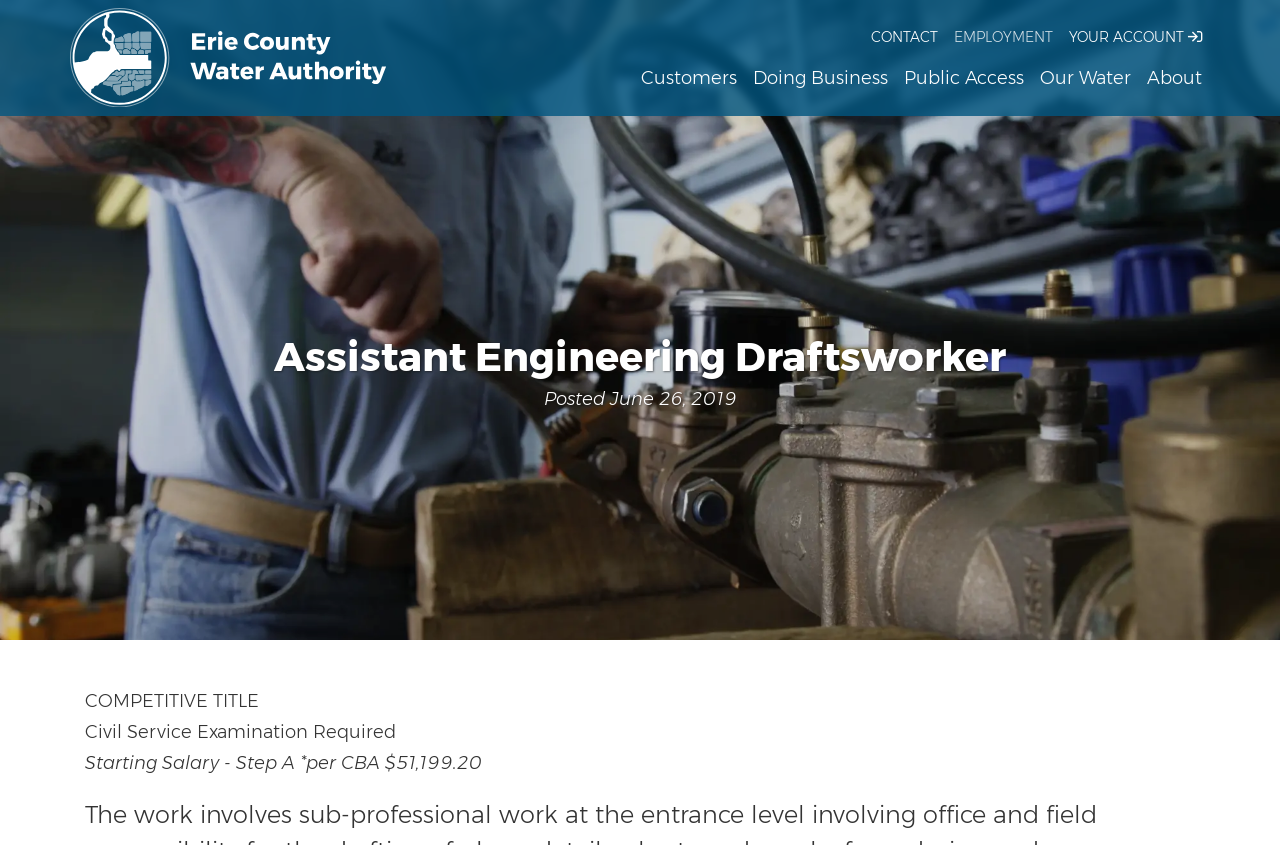Generate a comprehensive description of the webpage content.

The webpage is about a job posting for an Assistant Engineering Draftsworker position at the Erie County Water Authority. At the top left corner, there is a link to skip to the main content. Next to it, there is a link to the Erie County Water Authority, accompanied by a logo image. 

On the top right corner, there are four links: CONTACT, EMPLOYMENT, YOUR ACCOUNT, and a series of buttons with dropdown menus, including Customers, Doing Business, Public Access, Our Water, and About. 

Below these top navigation elements, the main content begins. There is a listbox that takes up the entire width of the page, containing the job posting details. The job title, "Assistant Engineering Draftsworker", is prominently displayed as a heading, followed by the posting date, "Posted June 26, 2019". 

Further down, there are three static text elements, describing the job requirements: "COMPETITIVE TITLE", "Civil Service Examination Required", and "Starting Salary - Step A *per CBA $51,199.20".